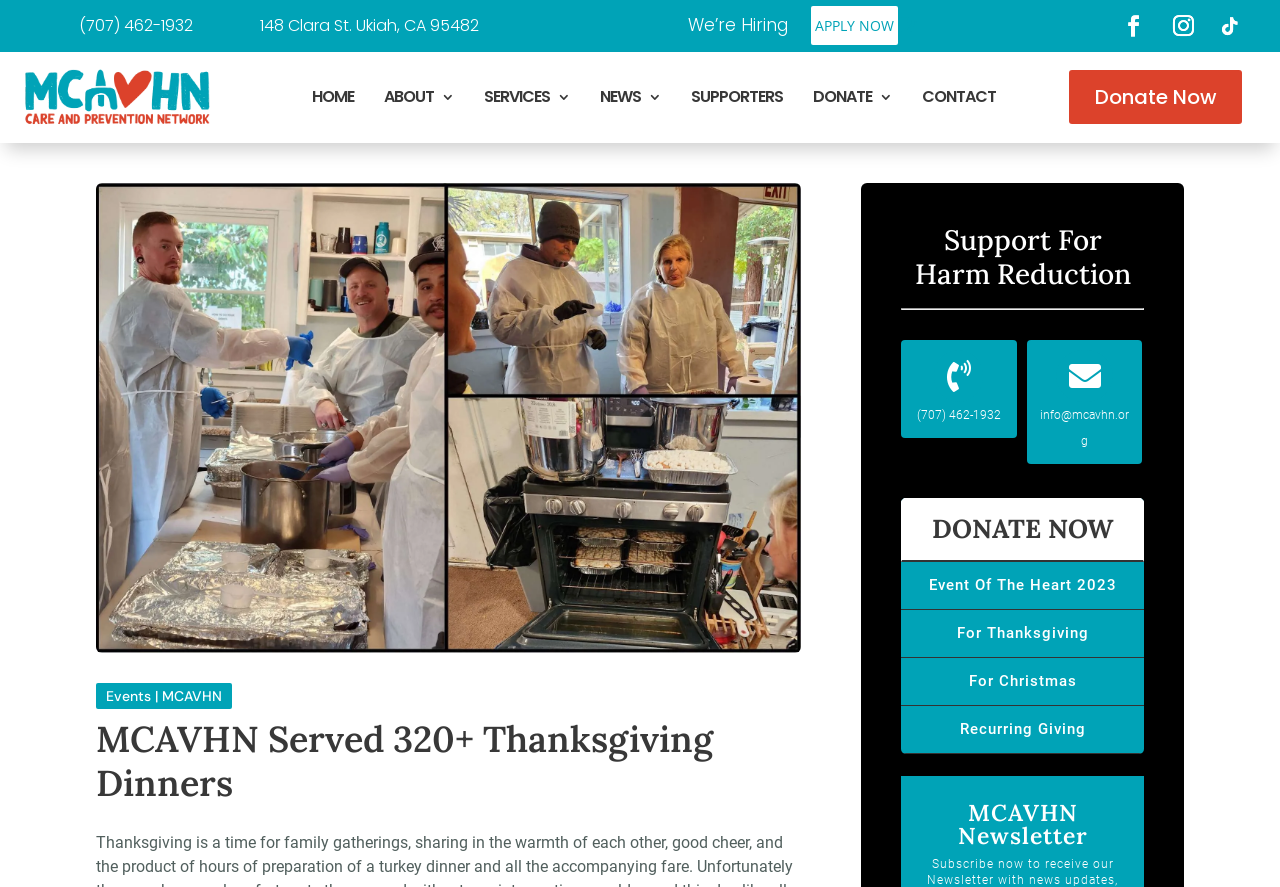What is the address of MCAVHN?
Please respond to the question thoroughly and include all relevant details.

I found the address by looking at the heading element with the text '148 Clara St. Ukiah, CA 95482' which is located at the top of the page, and also found in the link element with the same text.